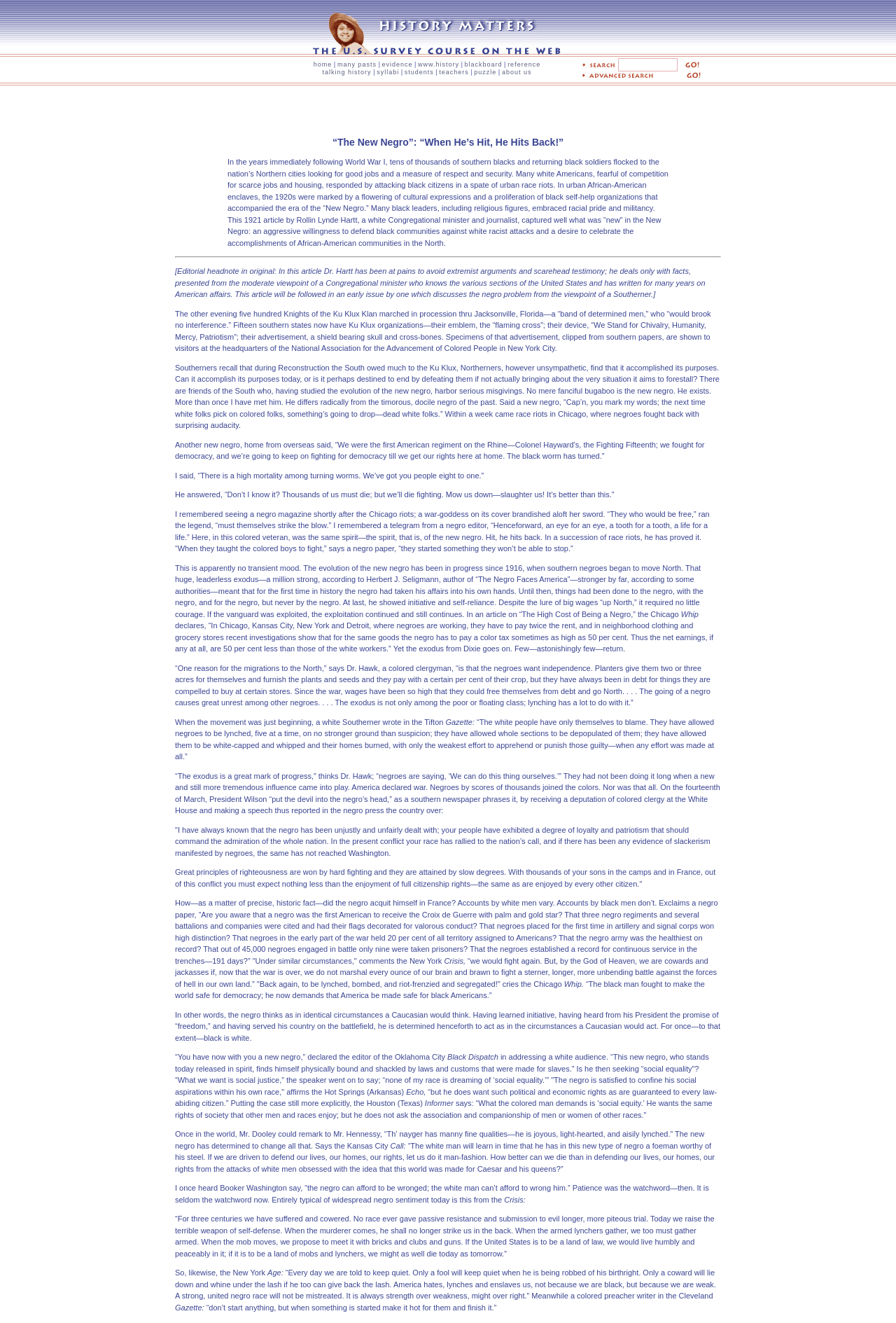Reply to the question with a single word or phrase:
What is the tone of the article?

Determined and defiant